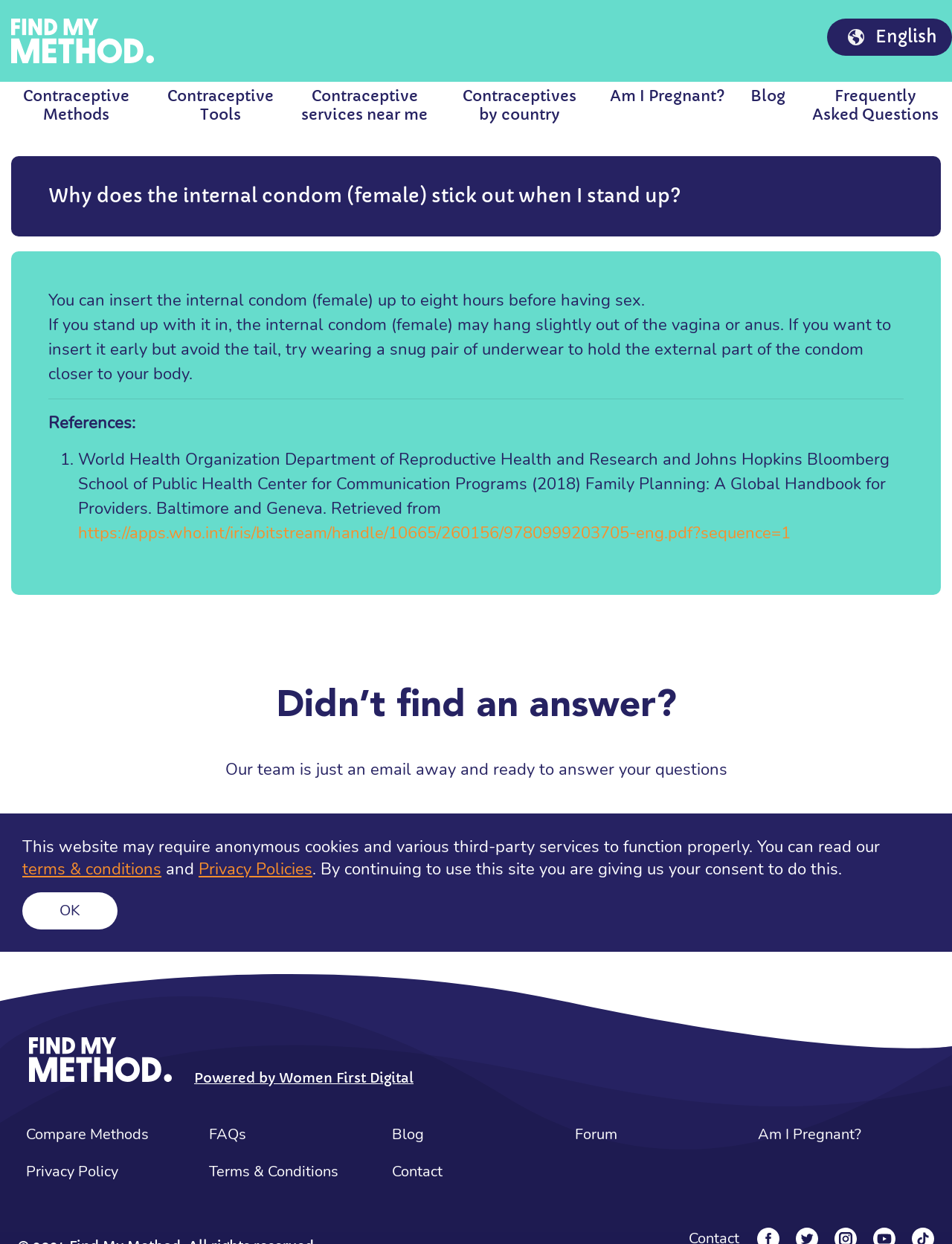Provide a one-word or one-phrase answer to the question:
What is the name of the organization that published the handbook referenced on the webpage?

World Health Organization